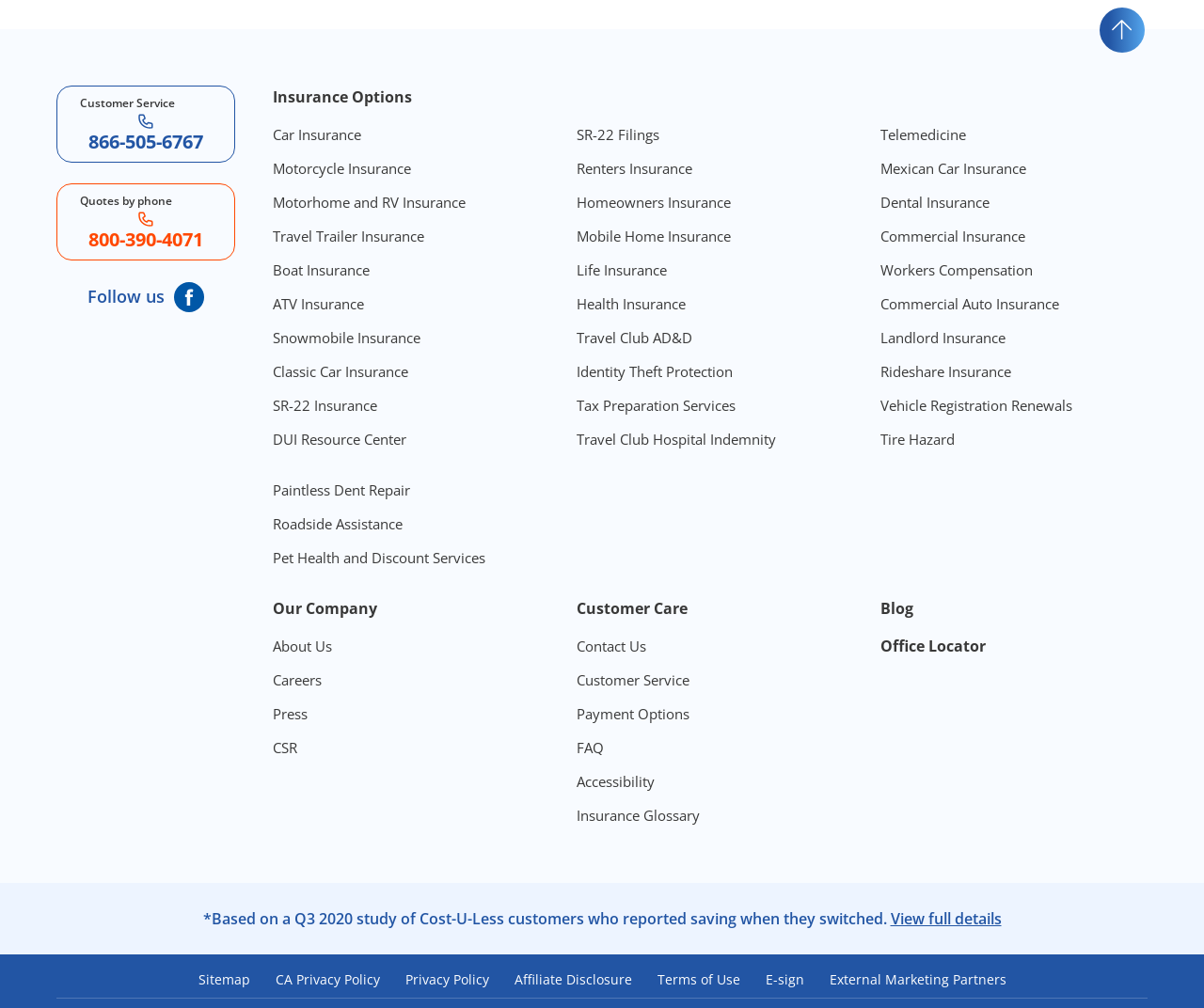Identify and provide the bounding box for the element described by: "CSR".

[0.227, 0.732, 0.247, 0.751]